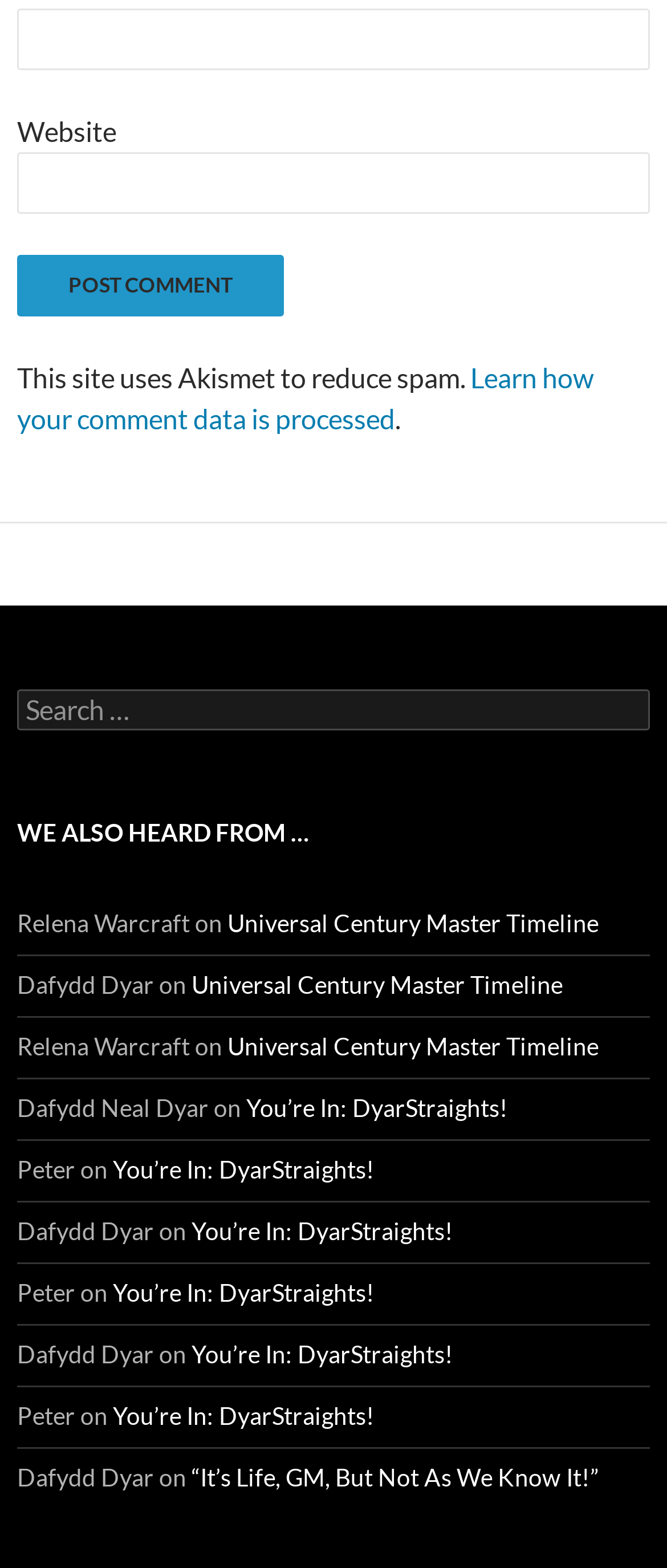Review the image closely and give a comprehensive answer to the question: How many links are there in the 'WE ALSO HEARD FROM …' section?

I counted the number of links in the 'WE ALSO HEARD FROM …' section, which includes links to 'Universal Century Master Timeline', 'You’re In: DyarStraights!', and others, totaling 8 links.